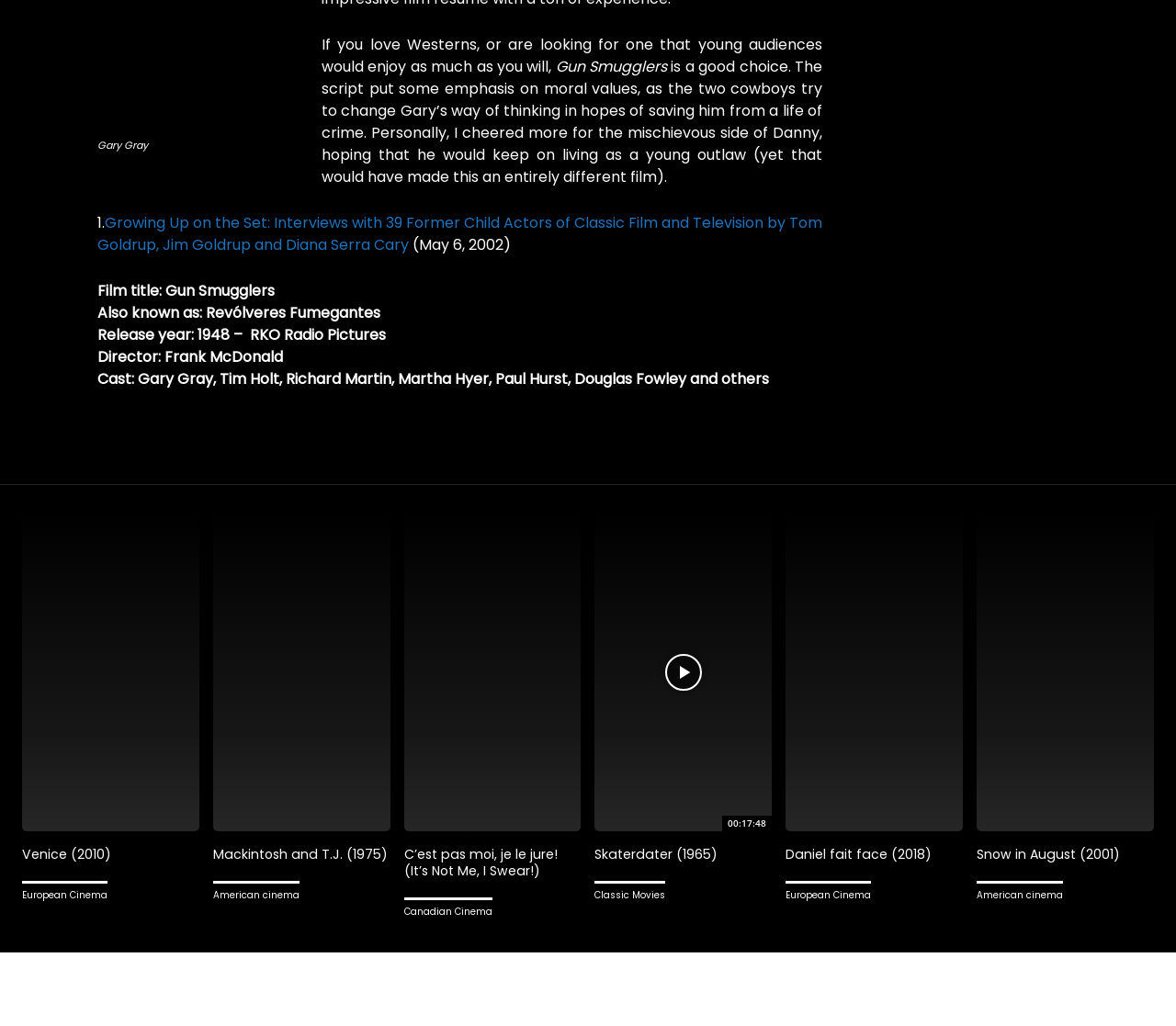Provide your answer to the question using just one word or phrase: What is the release year of Gun Smugglers?

1948